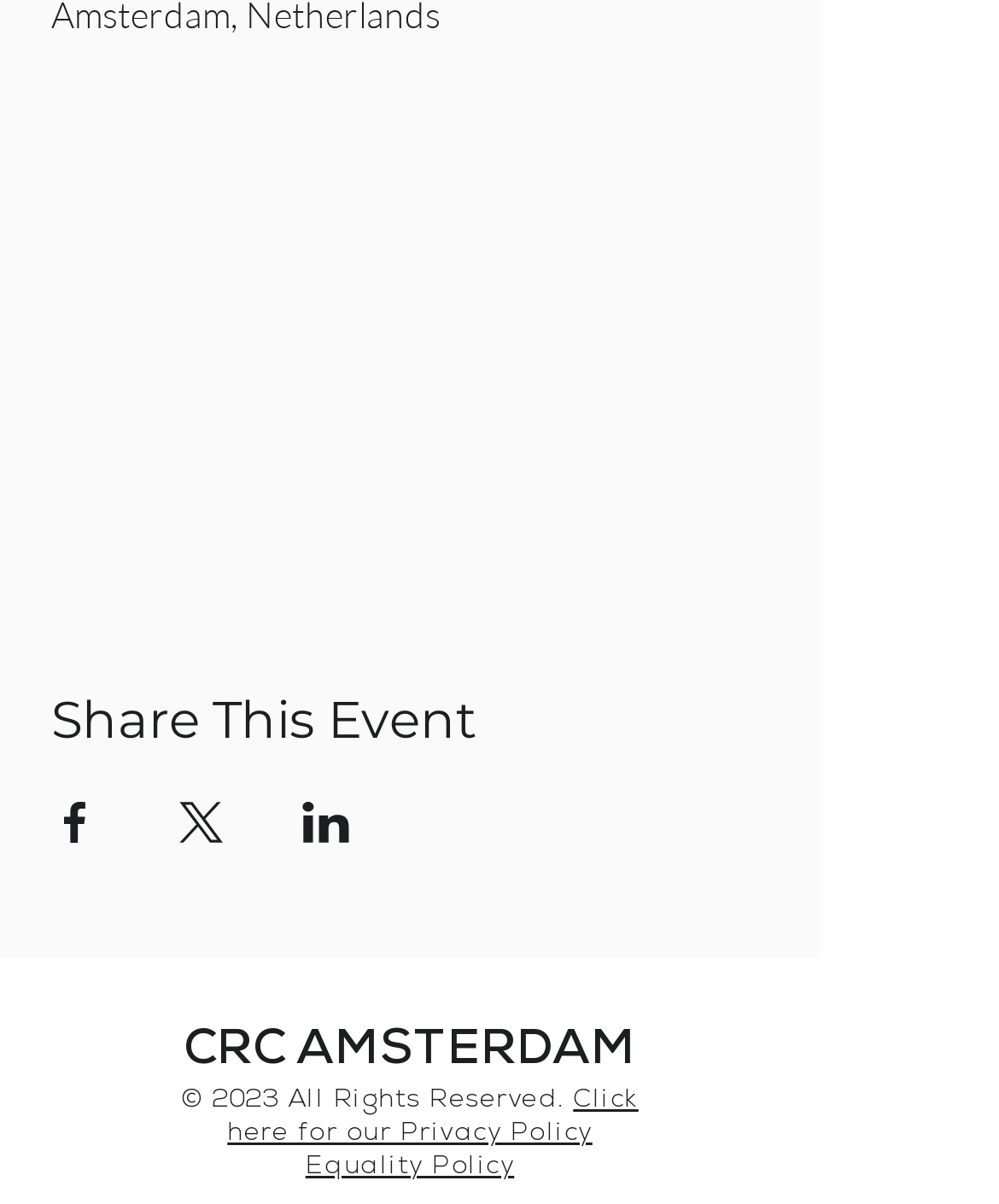How many links are present at the bottom of the webpage?
Please answer the question as detailed as possible based on the image.

The webpage has three links at the bottom: 'Click here for our Privacy Policy', 'Equality Policy', and a link with no text, which is likely to be the organization's website or homepage.